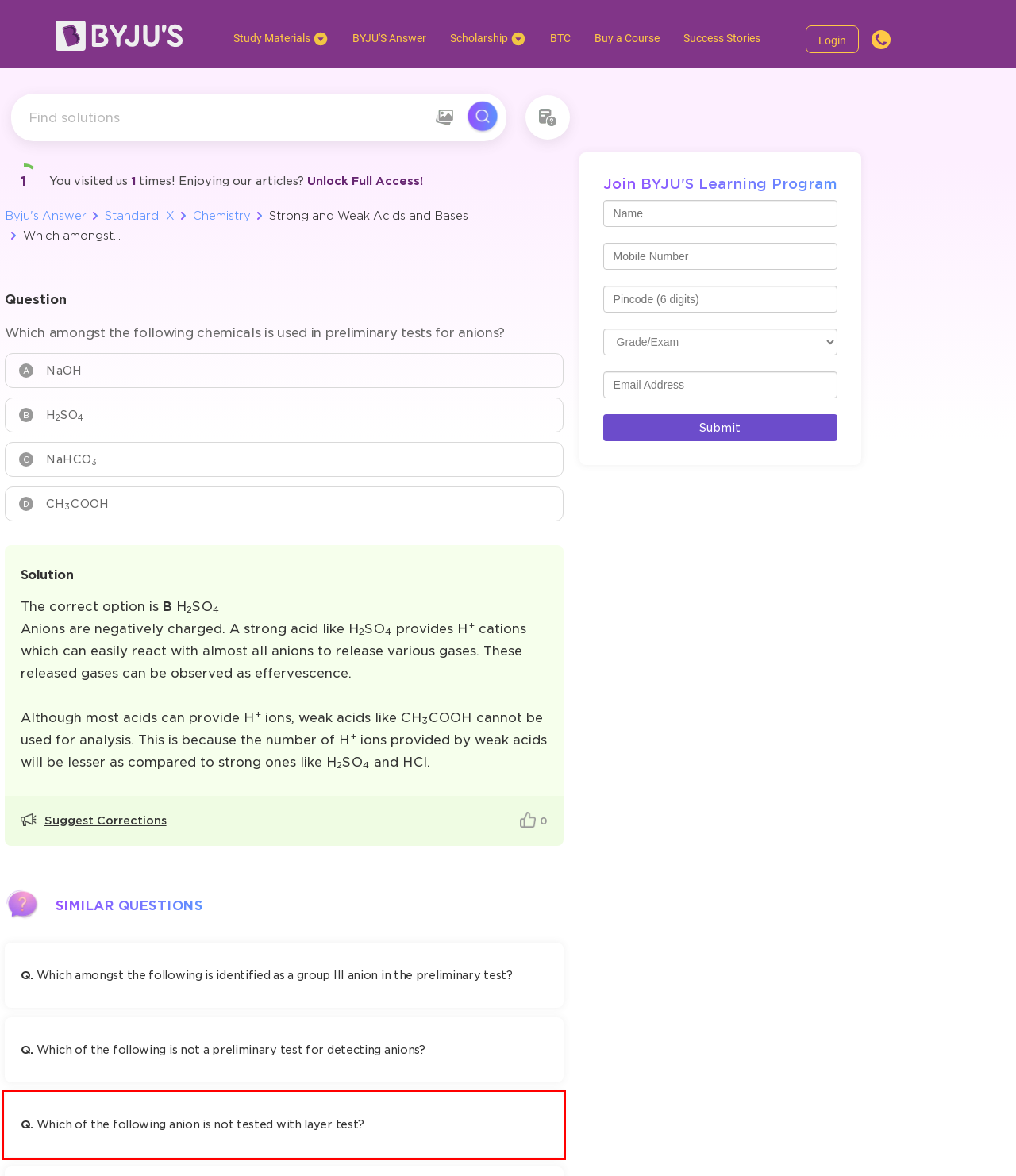You have a screenshot showing a webpage with a red bounding box around a UI element. Choose the webpage description that best matches the new page after clicking the highlighted element. Here are the options:
A. The acid used for preliminary separation of biomolecule in a living tissue is
B. The test of which of the following anions is not performed in a glass test tube?
C. Which of the following anion is not tested with layer test?
D. Questions & Answers Forum BYJU‘S - Get All Your Academic Doubts Cleared Now!
E. Which amongst the following is identified as a group III anion in the preliminary test?
F. BYJUS.com (India site) is certified by the kidSAFE Seal Program
G. To contact our Financial Partners
H. Culture

C